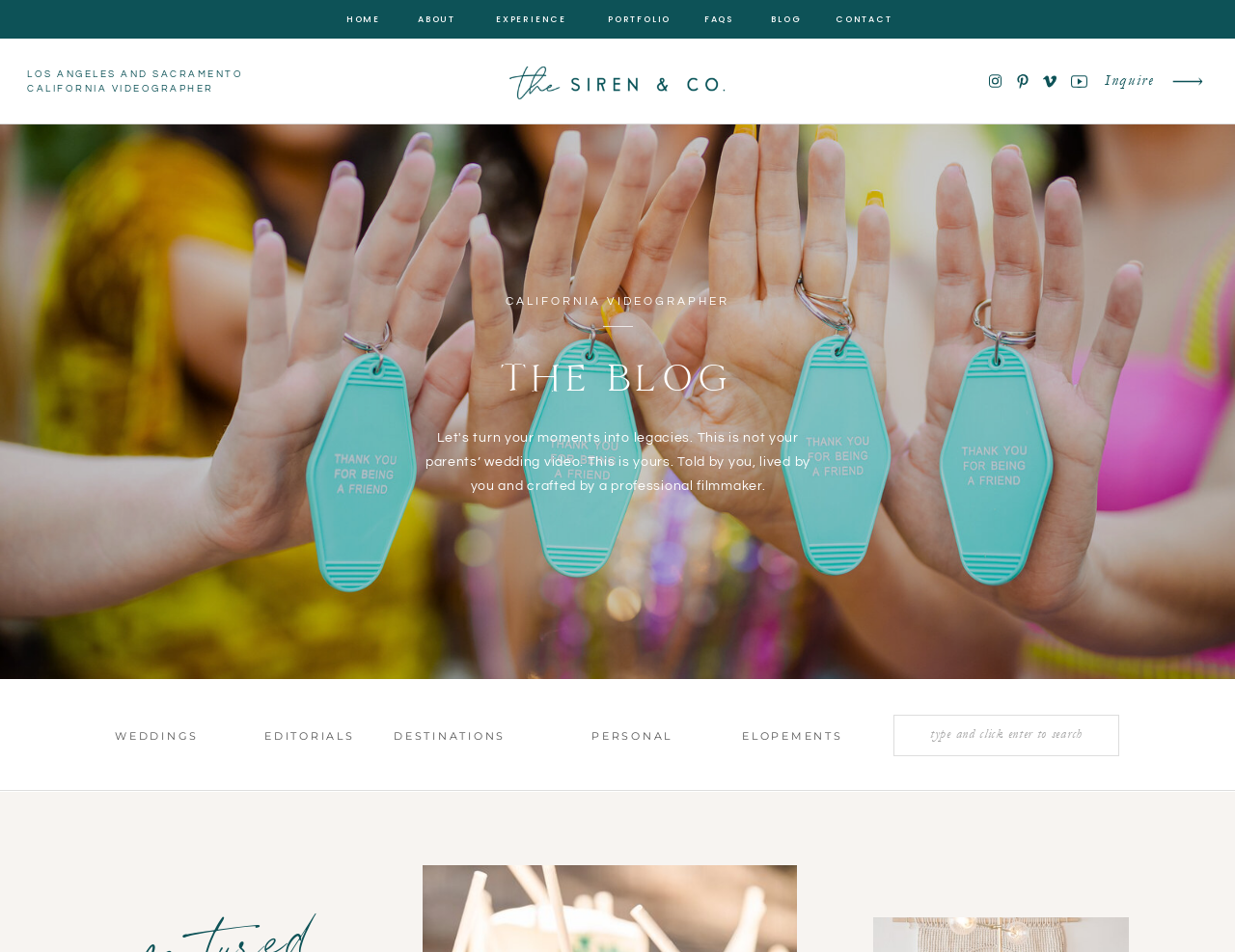Is there a search function on the page?
Look at the image and provide a detailed response to the question.

I found a search box with a label 'Search for:' and a text input field, which indicates that the page has a search function.